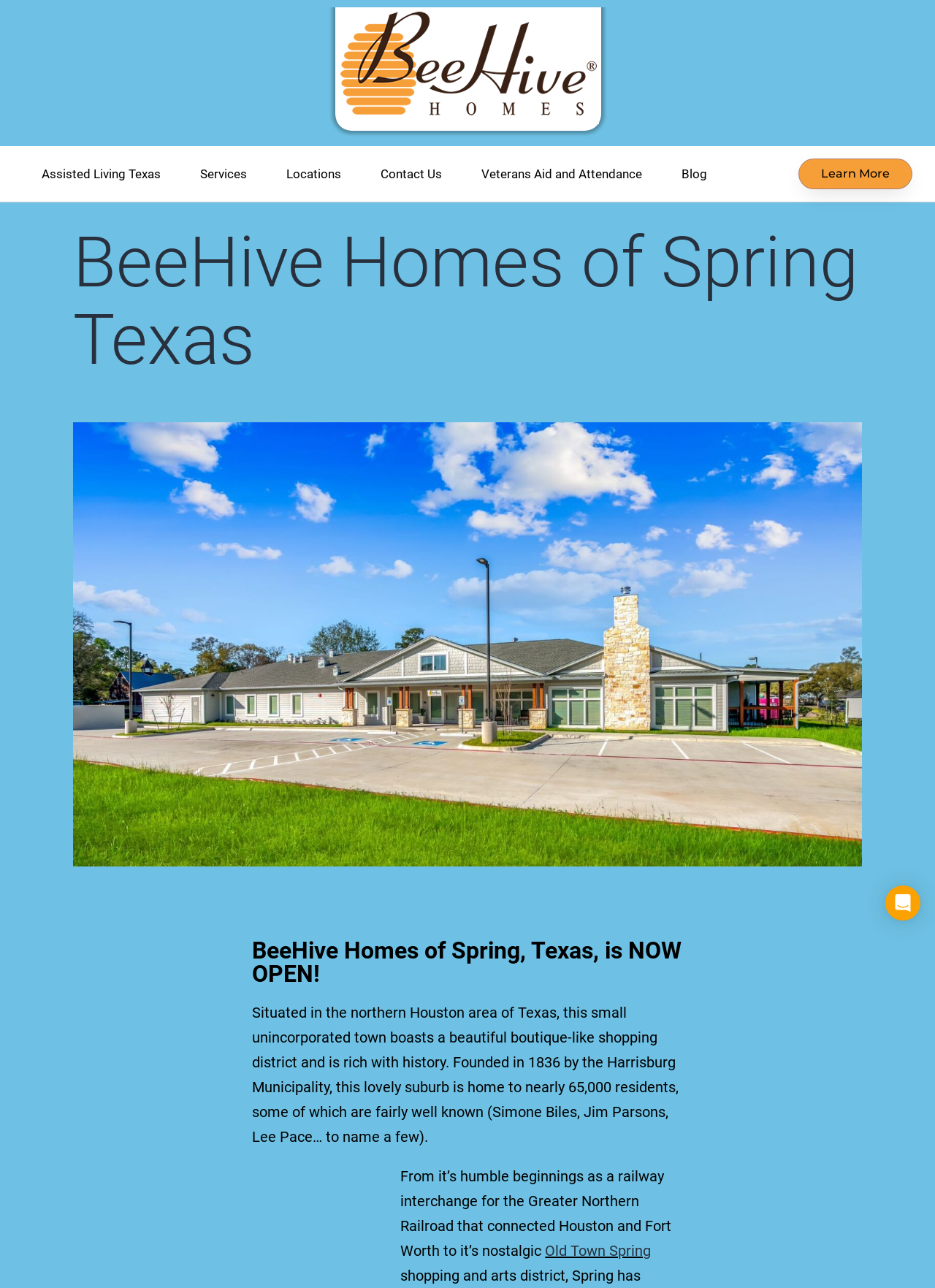Please find the bounding box coordinates of the element that must be clicked to perform the given instruction: "Go to About Us page". The coordinates should be four float numbers from 0 to 1, i.e., [left, top, right, bottom].

None